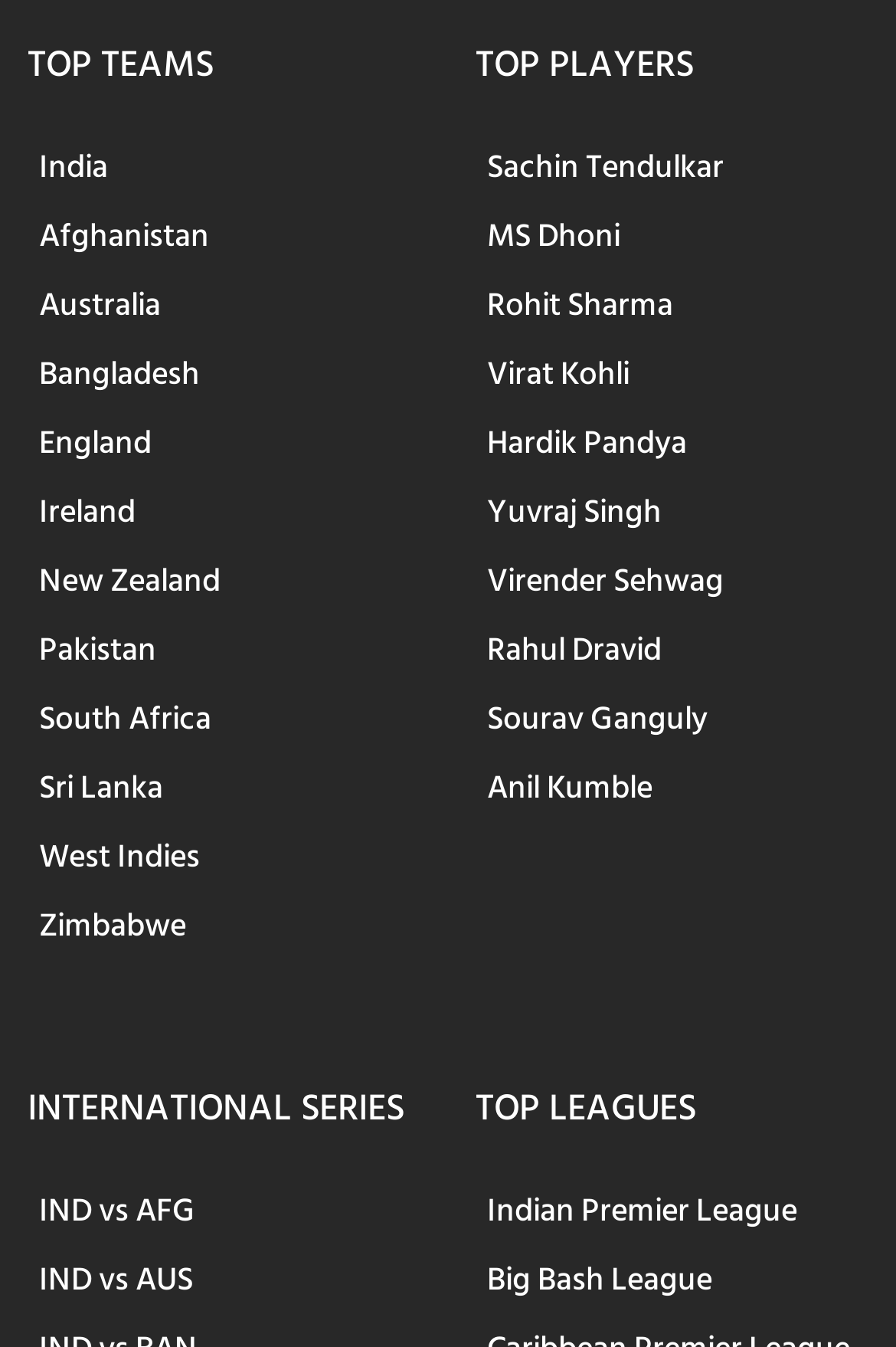Find the bounding box coordinates of the clickable area required to complete the following action: "Learn more about Indian Premier League".

[0.531, 0.87, 0.903, 0.926]